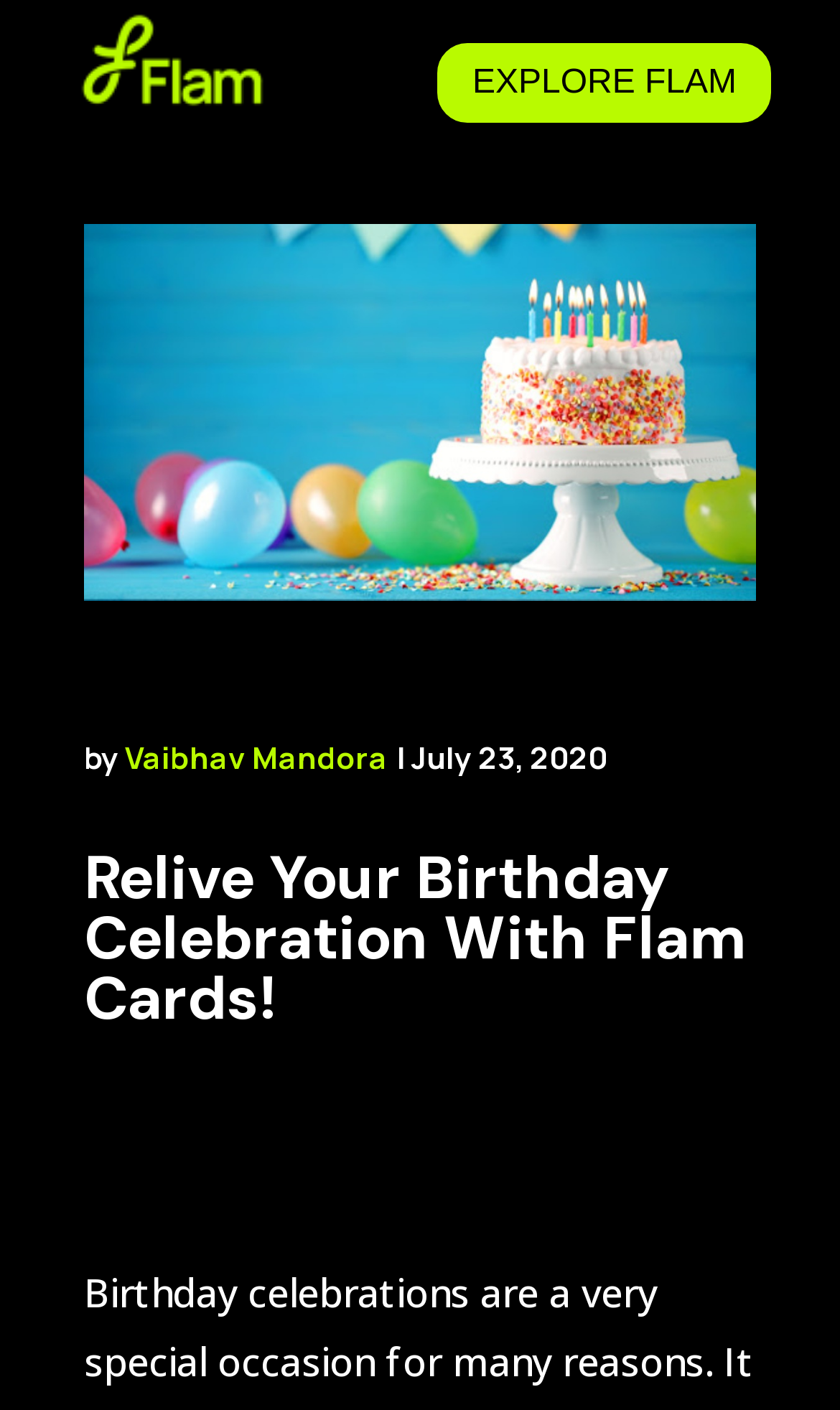Who wrote the article about Flam Metaverse Blog?
From the image, respond with a single word or phrase.

Vaibhav Mandora